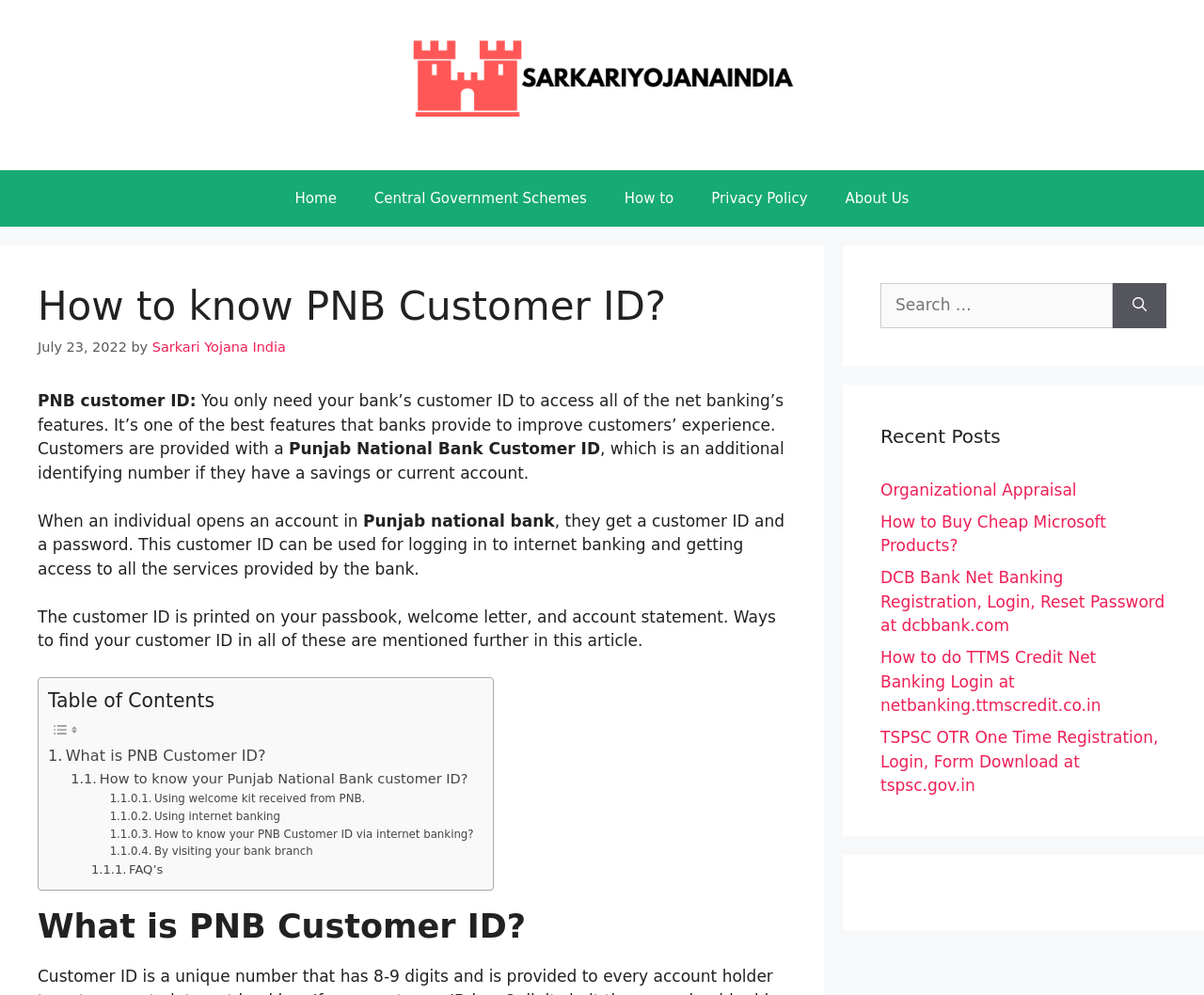Identify and provide the bounding box for the element described by: "Using internet banking".

[0.091, 0.812, 0.233, 0.829]